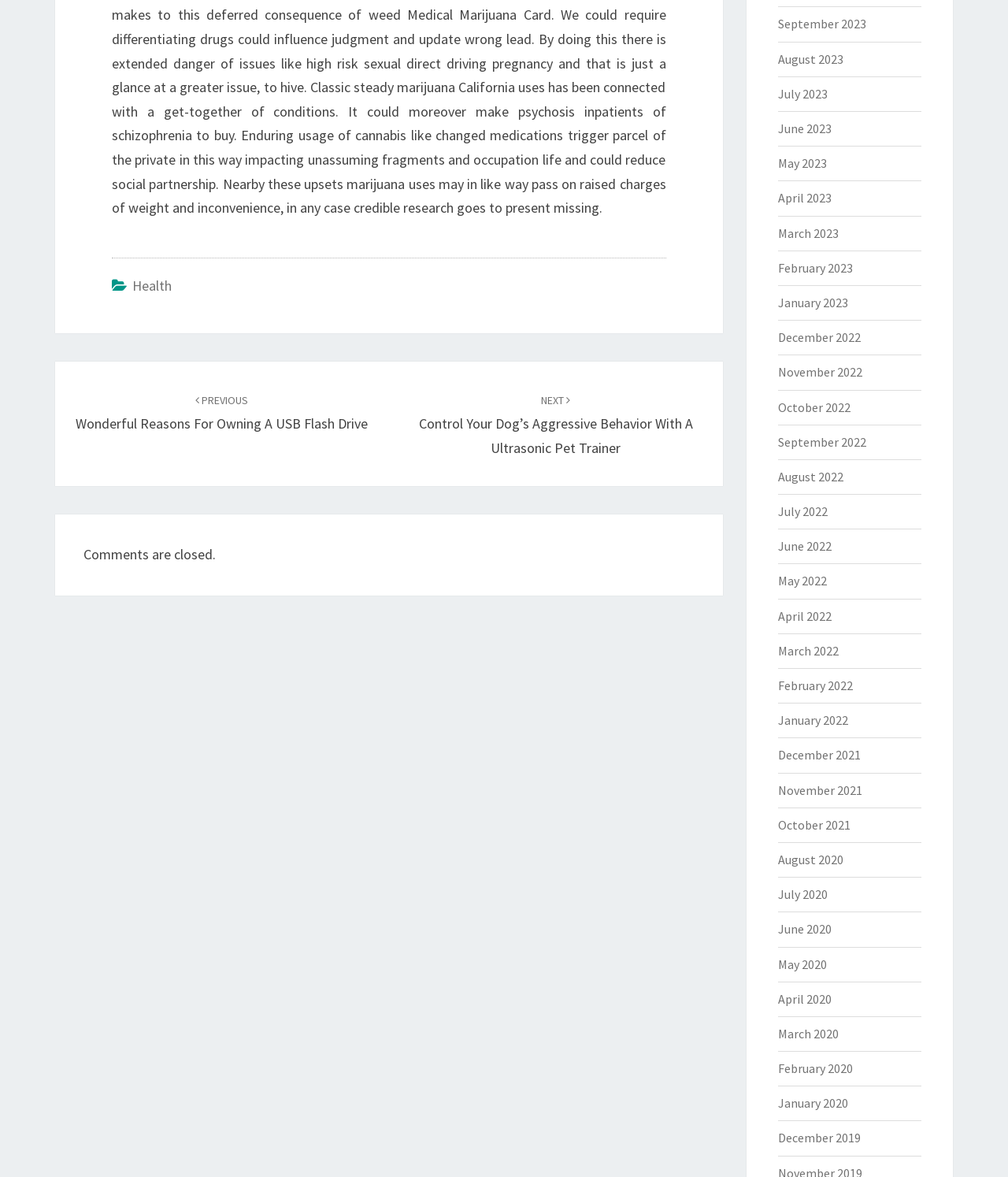Please analyze the image and provide a thorough answer to the question:
What is the previous article title?

I found the link element with the text ' PREVIOUS Wonderful Reasons For Owning A USB Flash Drive' at coordinates [0.075, 0.332, 0.365, 0.367], which indicates that the previous article title is 'Wonderful Reasons For Owning A USB Flash Drive'.